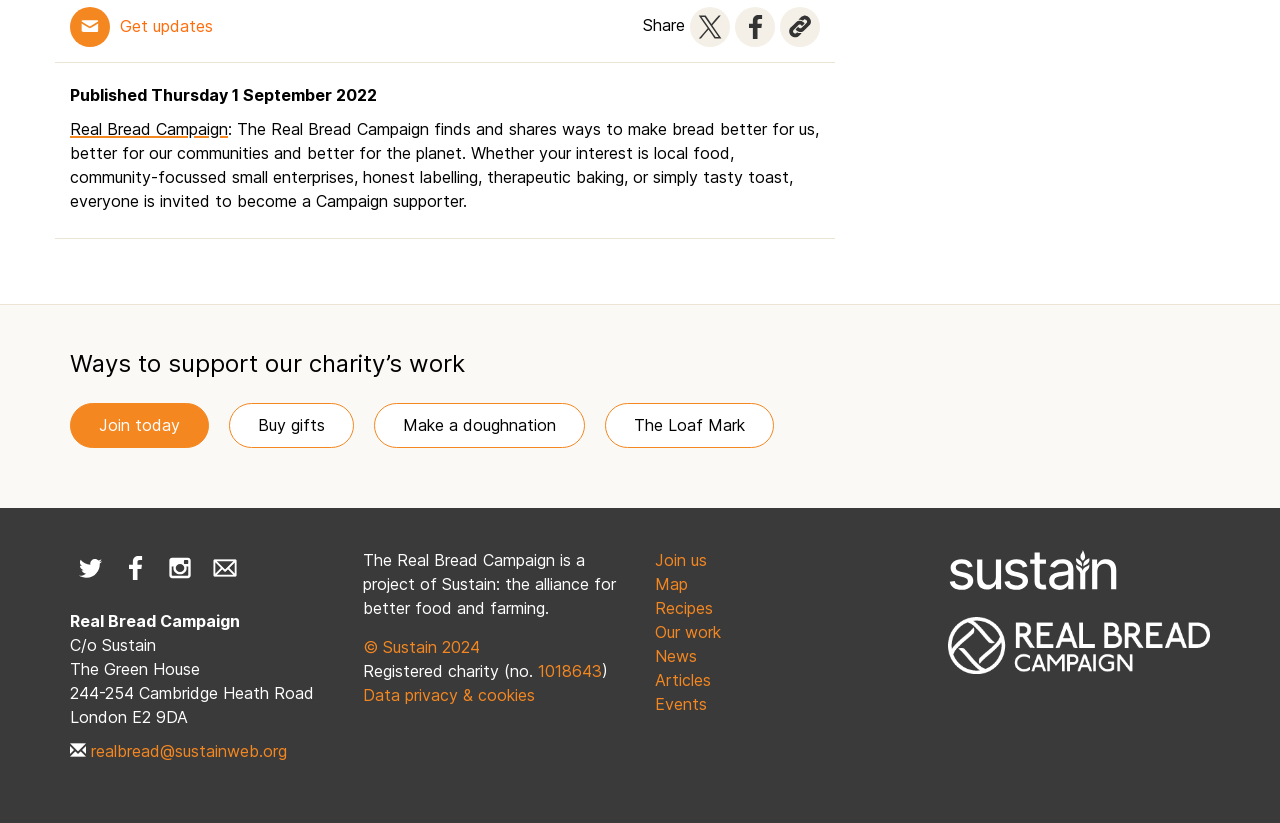What is the name of the charity?
Refer to the screenshot and deliver a thorough answer to the question presented.

The name of the charity can be found in the static text element 'Real Bread Campaign' with bounding box coordinates [0.055, 0.743, 0.188, 0.767]. This element is located near the top of the webpage, indicating that it is a prominent feature of the page.